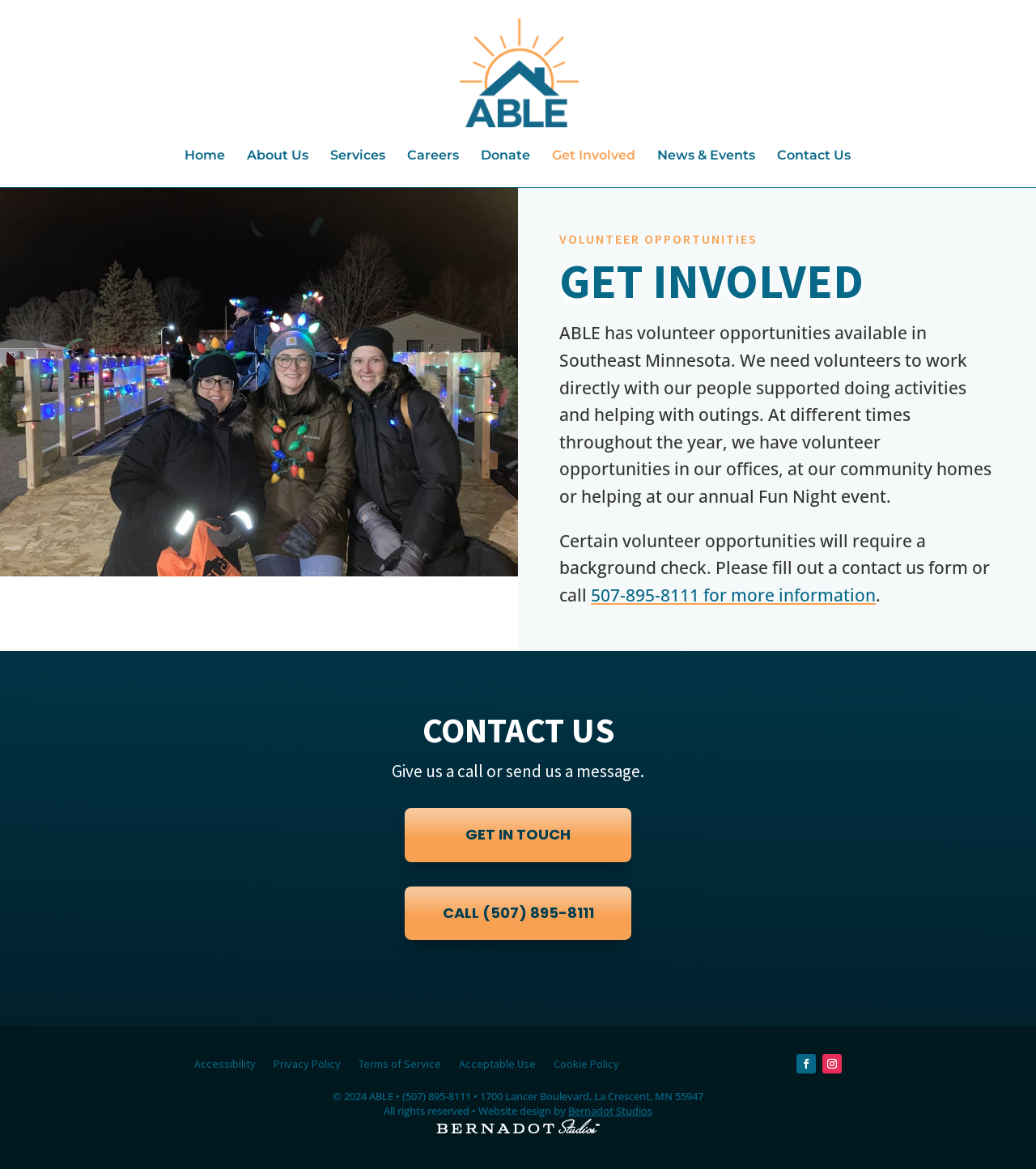Using the details in the image, give a detailed response to the question below:
What is the design company of the website?

The design company of the website can be found at the bottom of the webpage, where it says 'Website design by Bernadot Studios'.